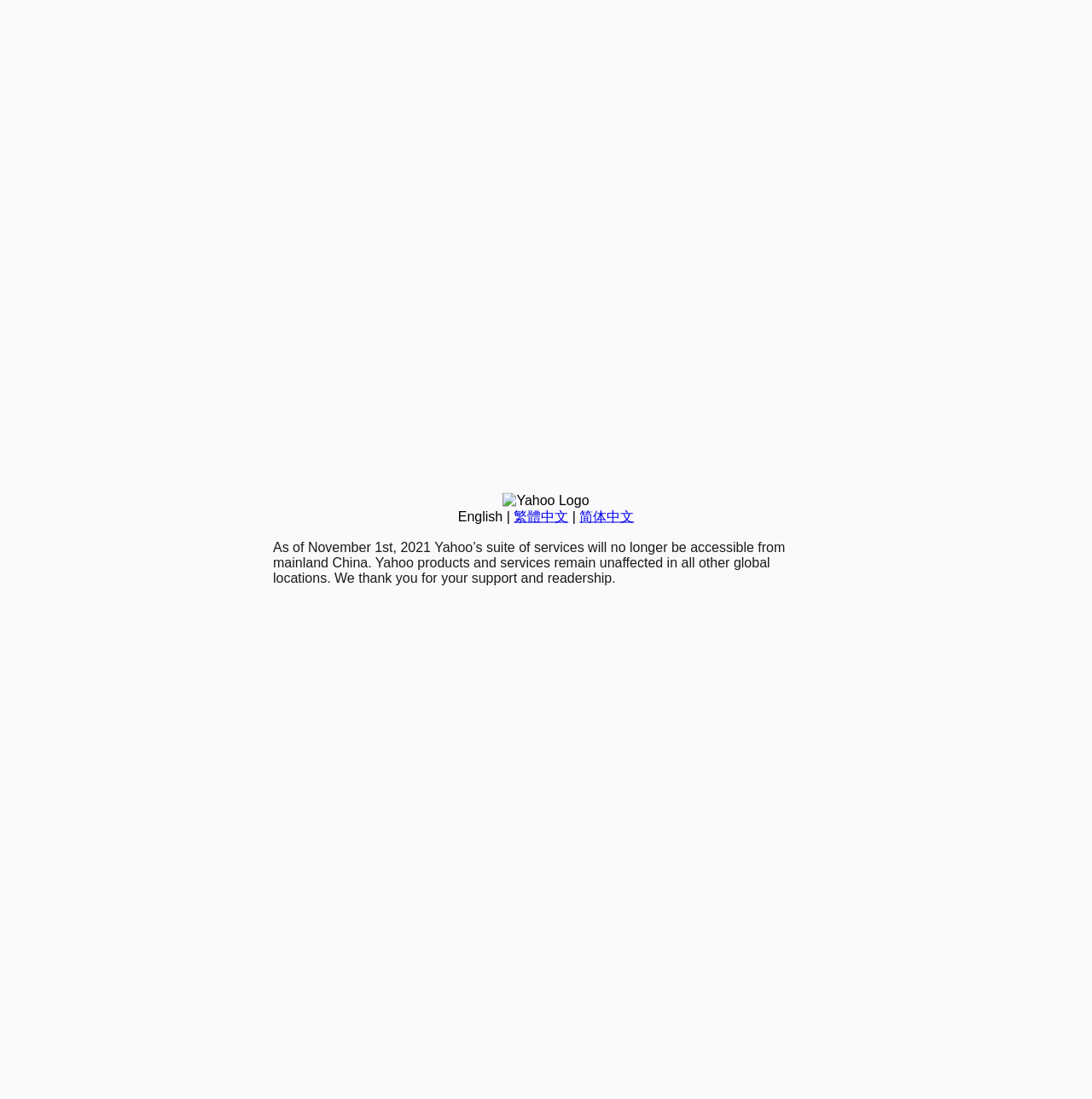Find the bounding box coordinates corresponding to the UI element with the description: "繁體中文". The coordinates should be formatted as [left, top, right, bottom], with values as floats between 0 and 1.

[0.47, 0.463, 0.52, 0.476]